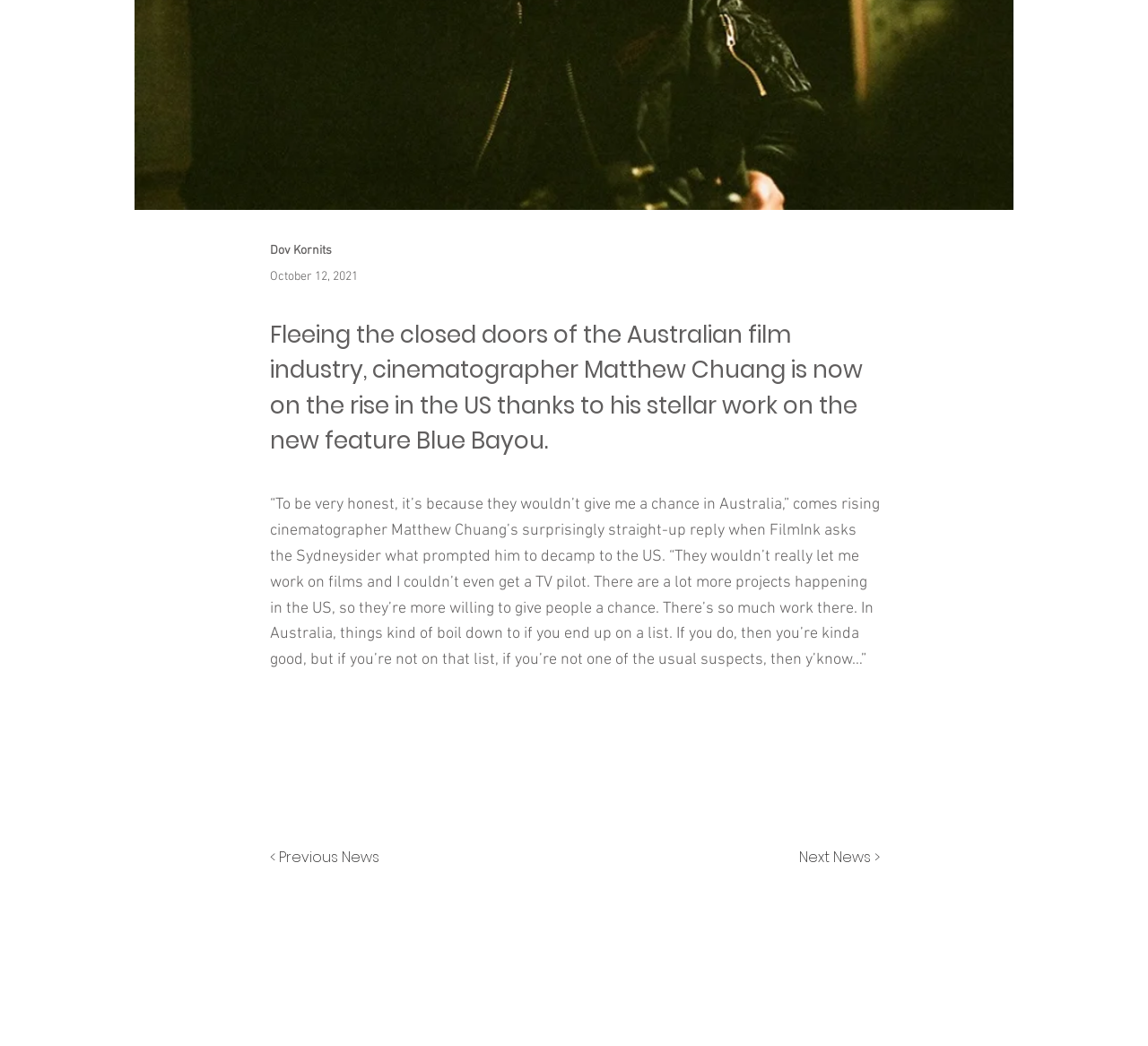Predict the bounding box of the UI element based on this description: "< Previous News".

[0.235, 0.803, 0.338, 0.837]